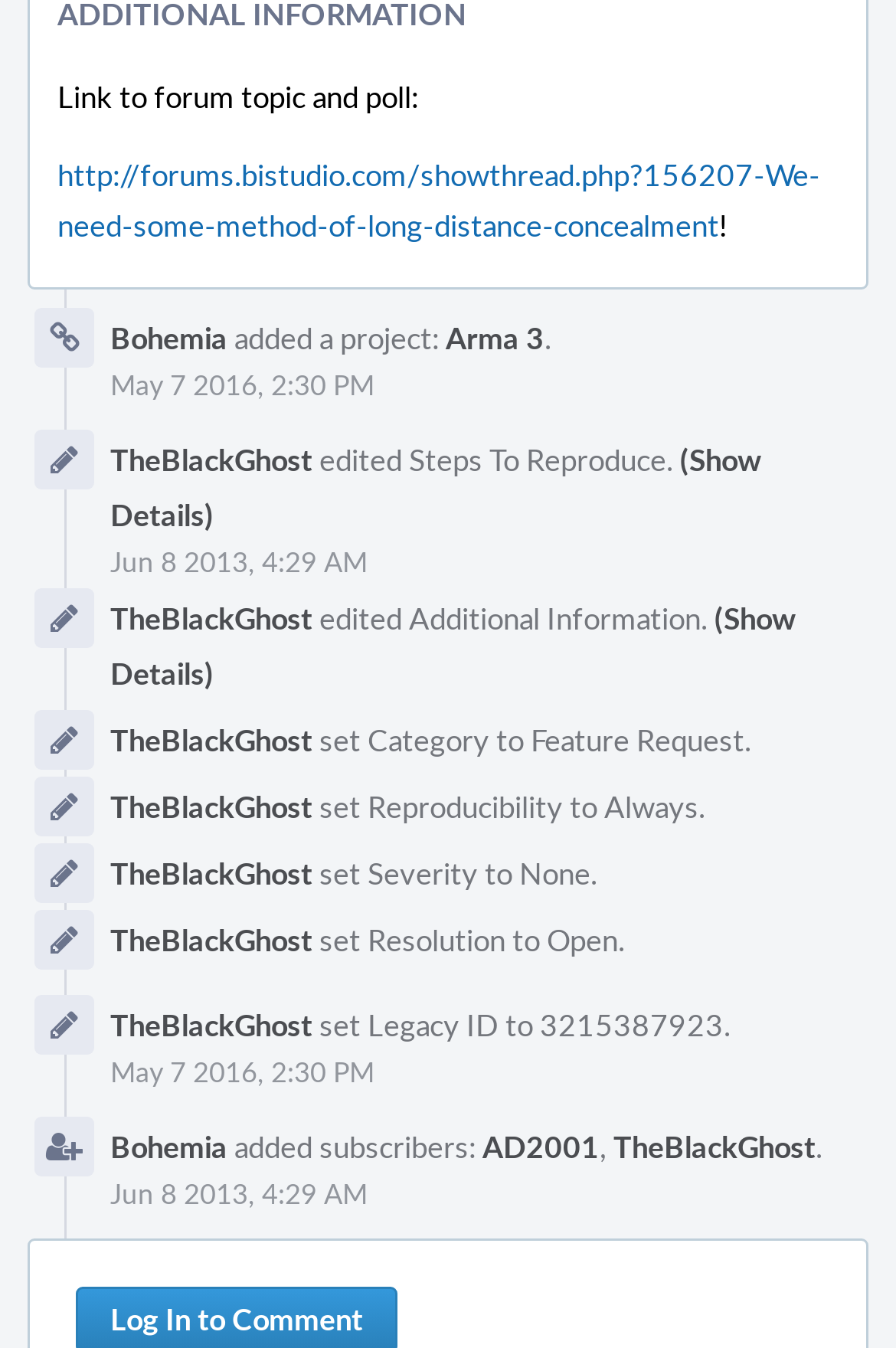Find and provide the bounding box coordinates for the UI element described with: "TheBlackGhost".

[0.123, 0.443, 0.349, 0.473]